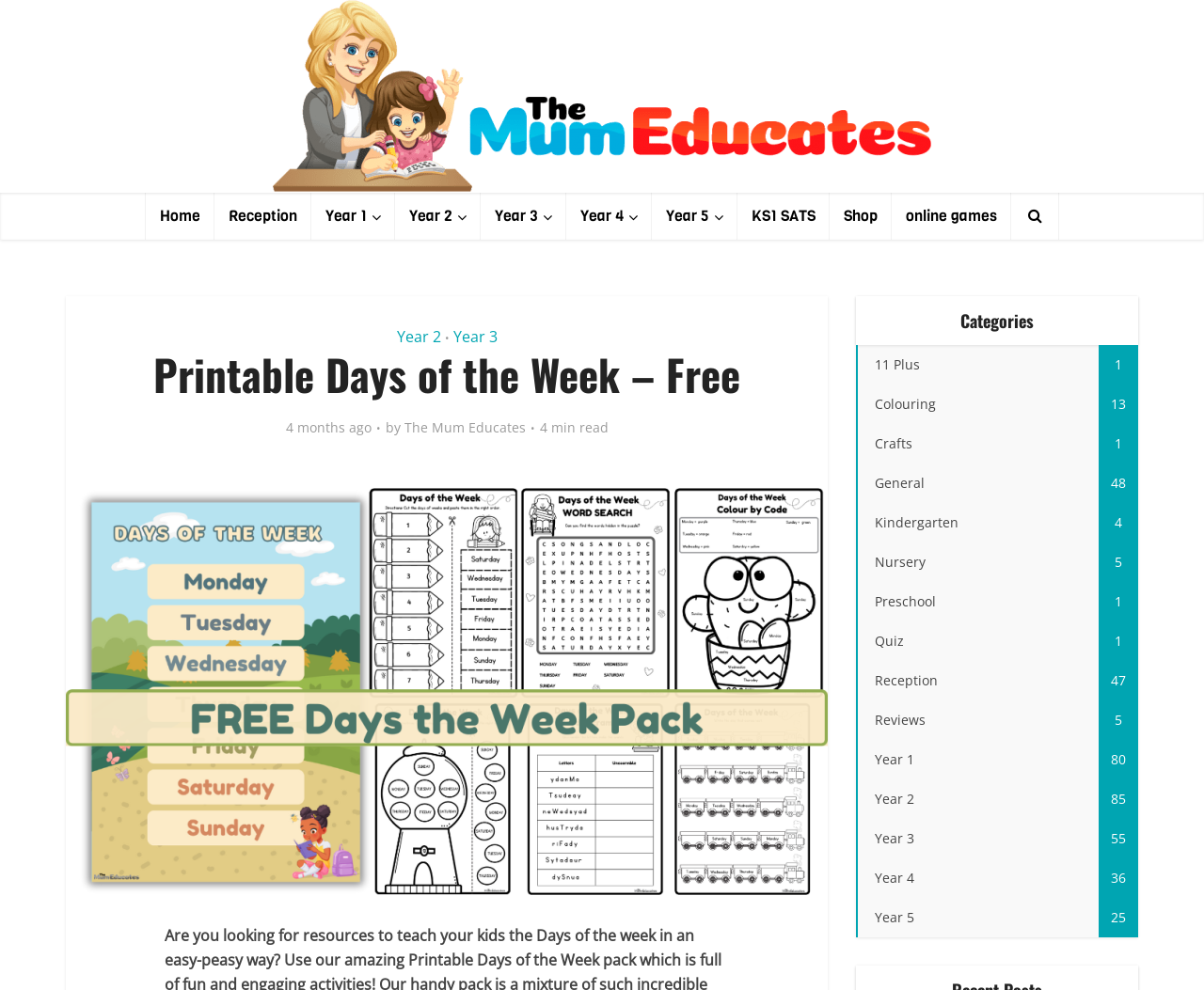How long does it take to read the article?
Carefully analyze the image and provide a detailed answer to the question.

The time it takes to read the article can be found below the heading, where it says '4 min read', indicating that the article can be read in 4 minutes.